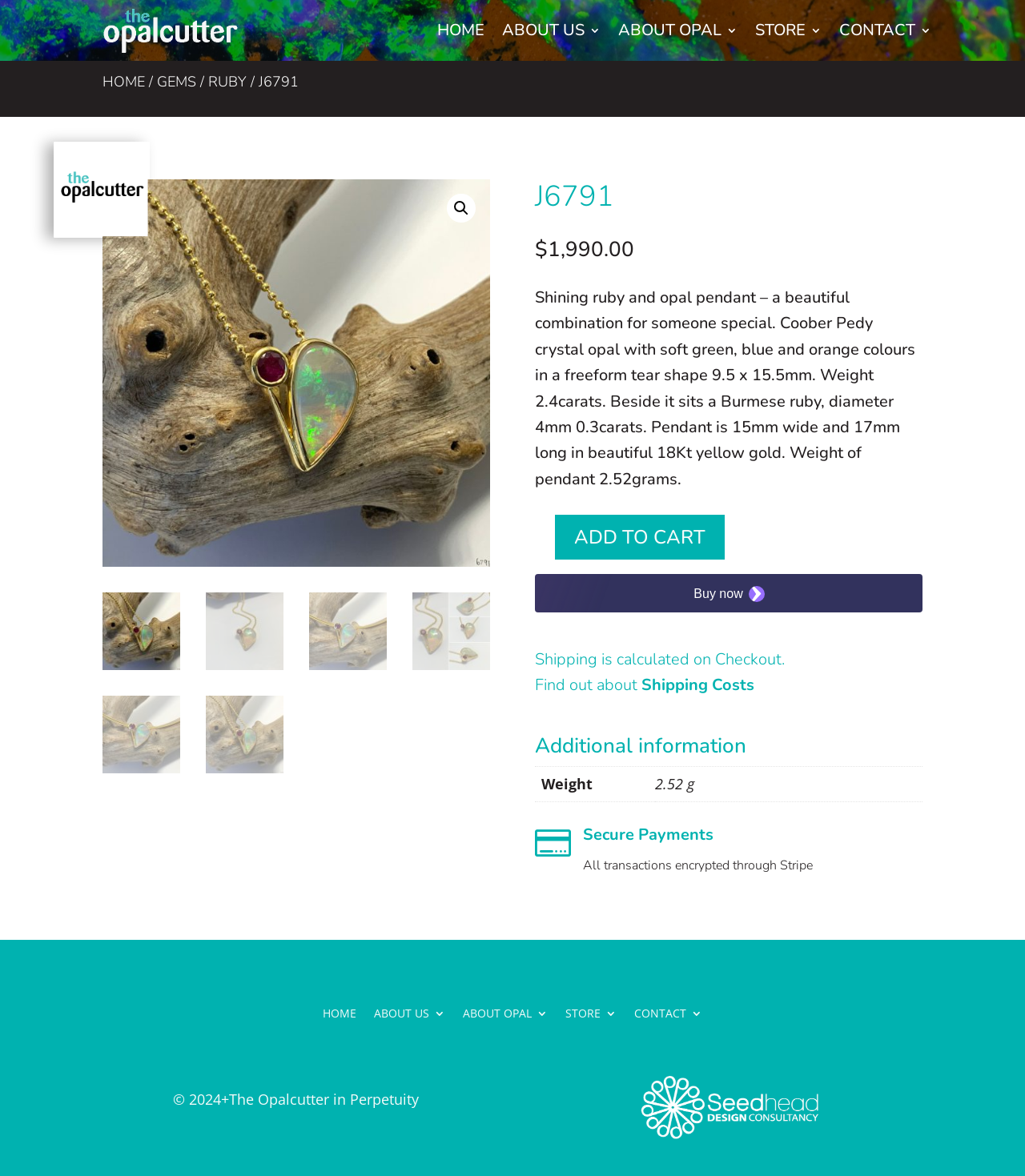Extract the bounding box coordinates for the described element: "ABOUT US". The coordinates should be represented as four float numbers between 0 and 1: [left, top, right, bottom].

[0.365, 0.852, 0.434, 0.866]